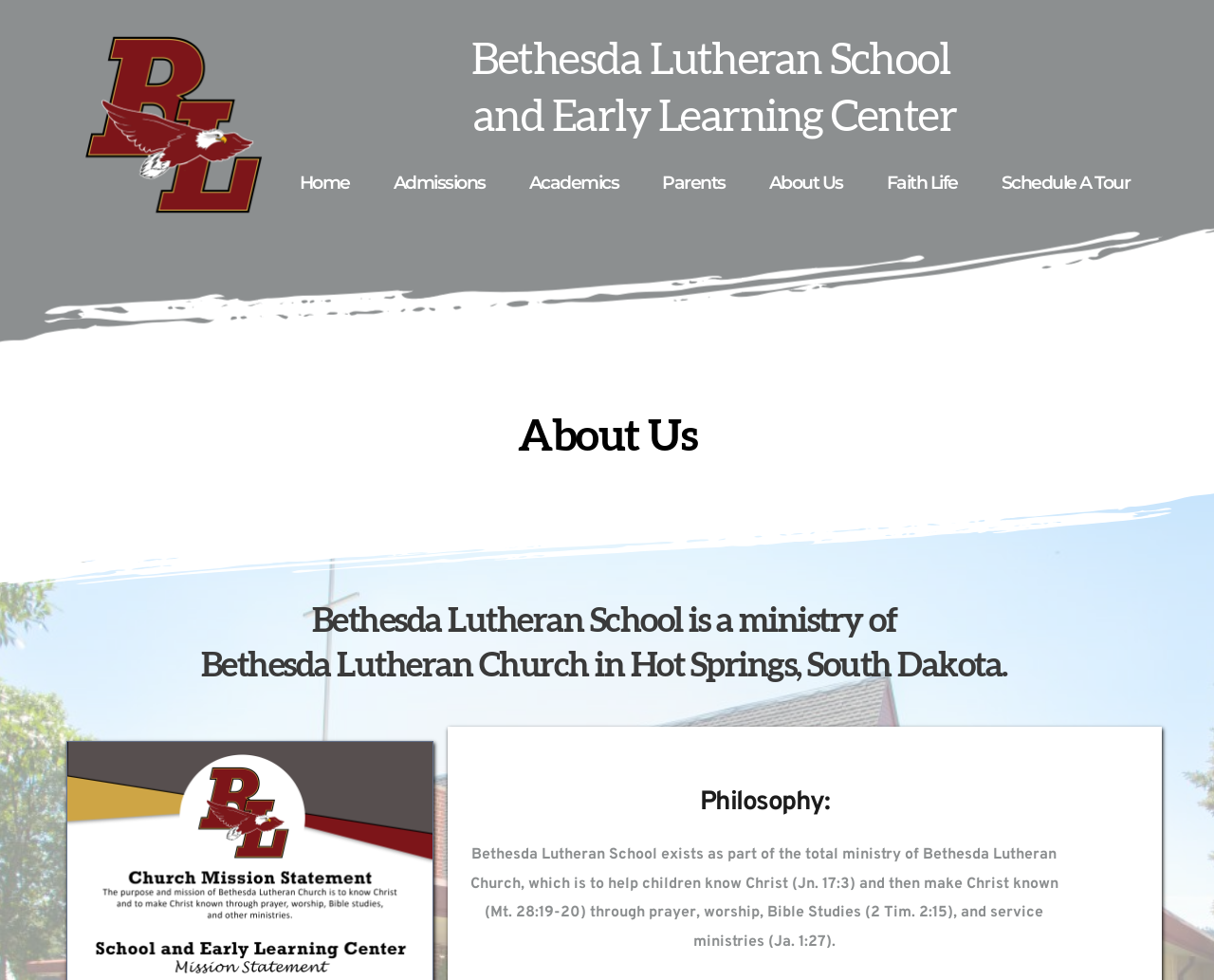What is the purpose of the school?
Refer to the screenshot and respond with a concise word or phrase.

To help children know Christ